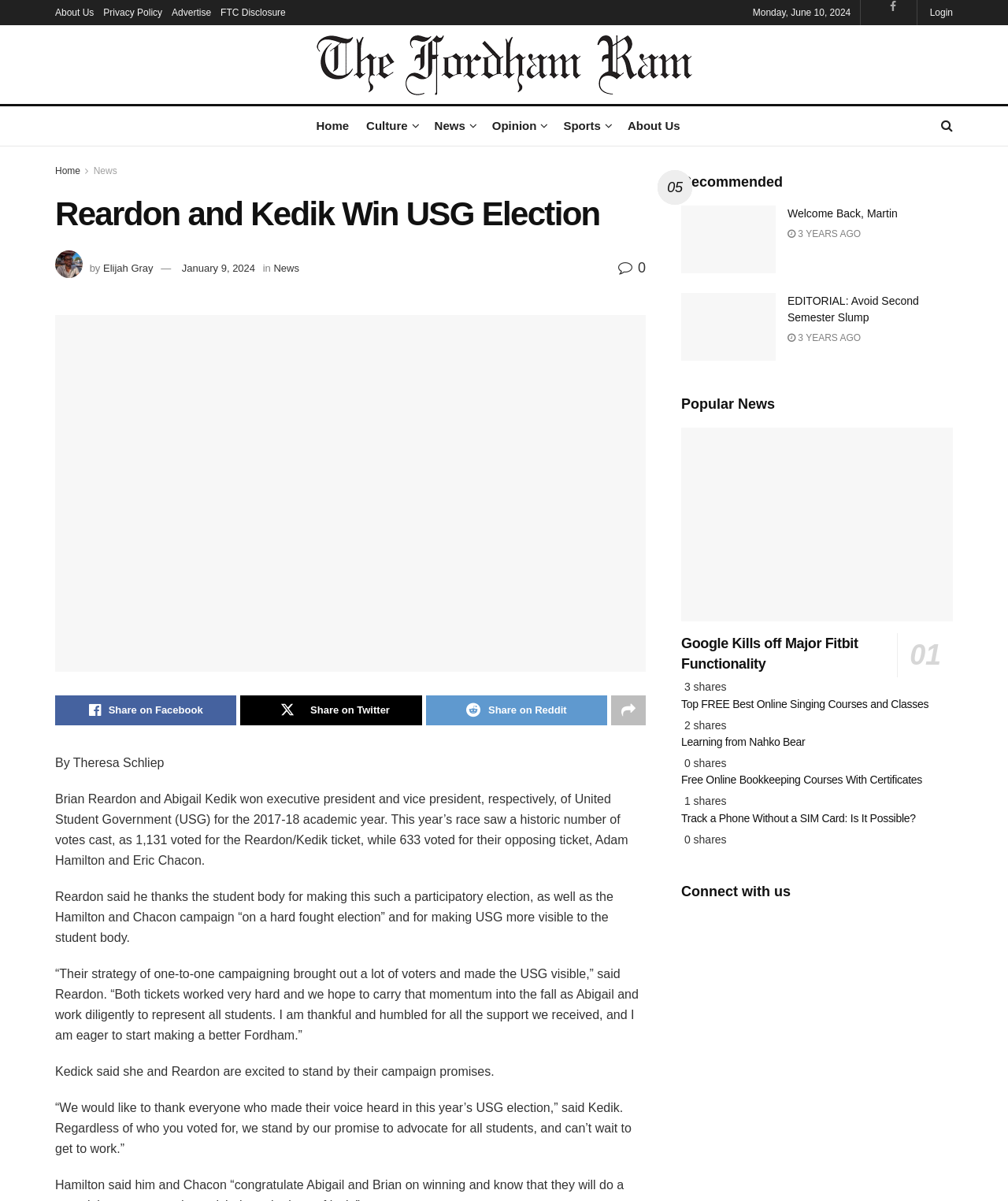Provide the bounding box coordinates for the area that should be clicked to complete the instruction: "Click on the 'Login' link".

[0.92, 0.0, 0.945, 0.021]